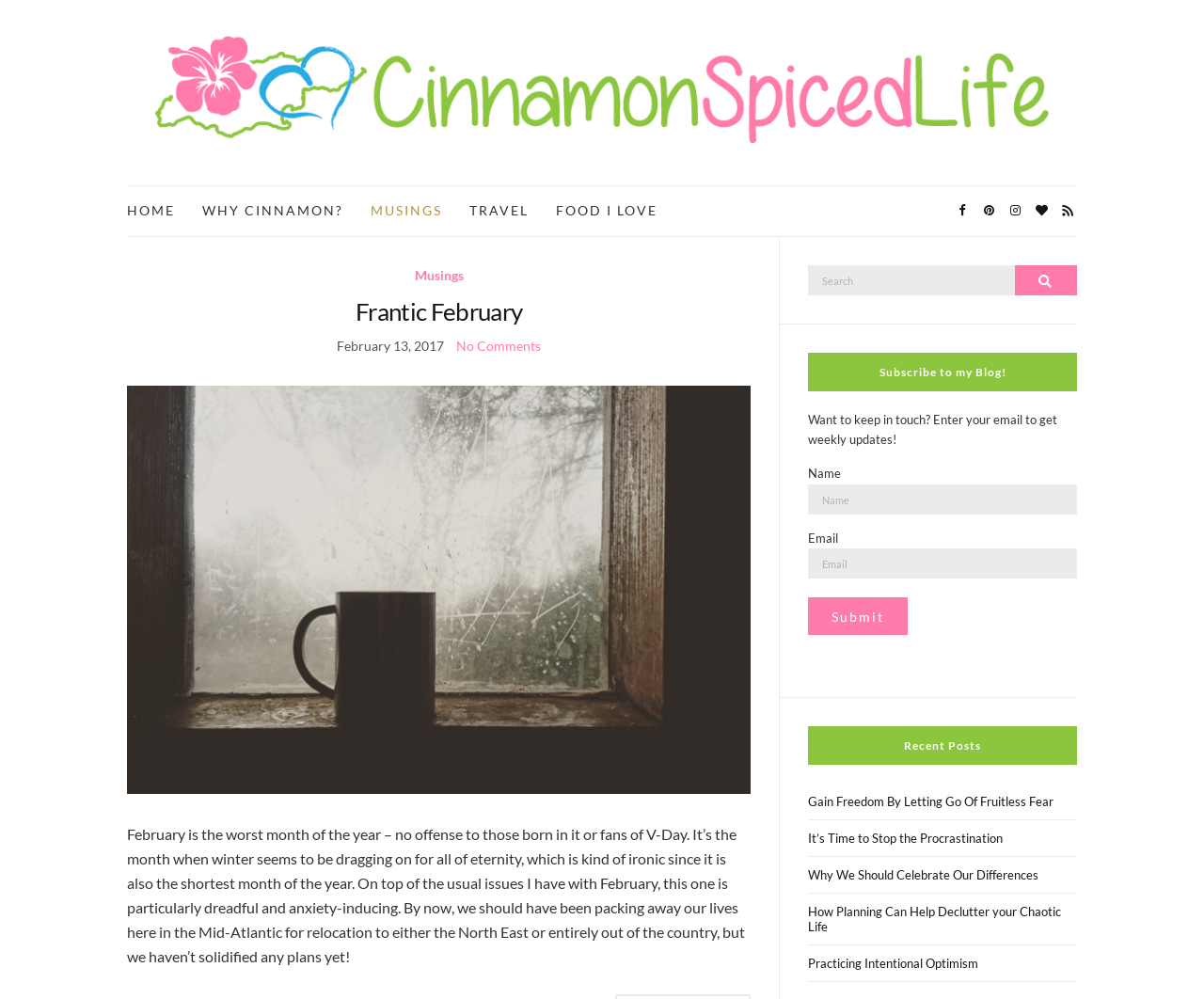Using the information from the screenshot, answer the following question thoroughly:
How many social media links are there?

I counted the social media links at the top right corner of the webpage, and there are 5 links with icons.